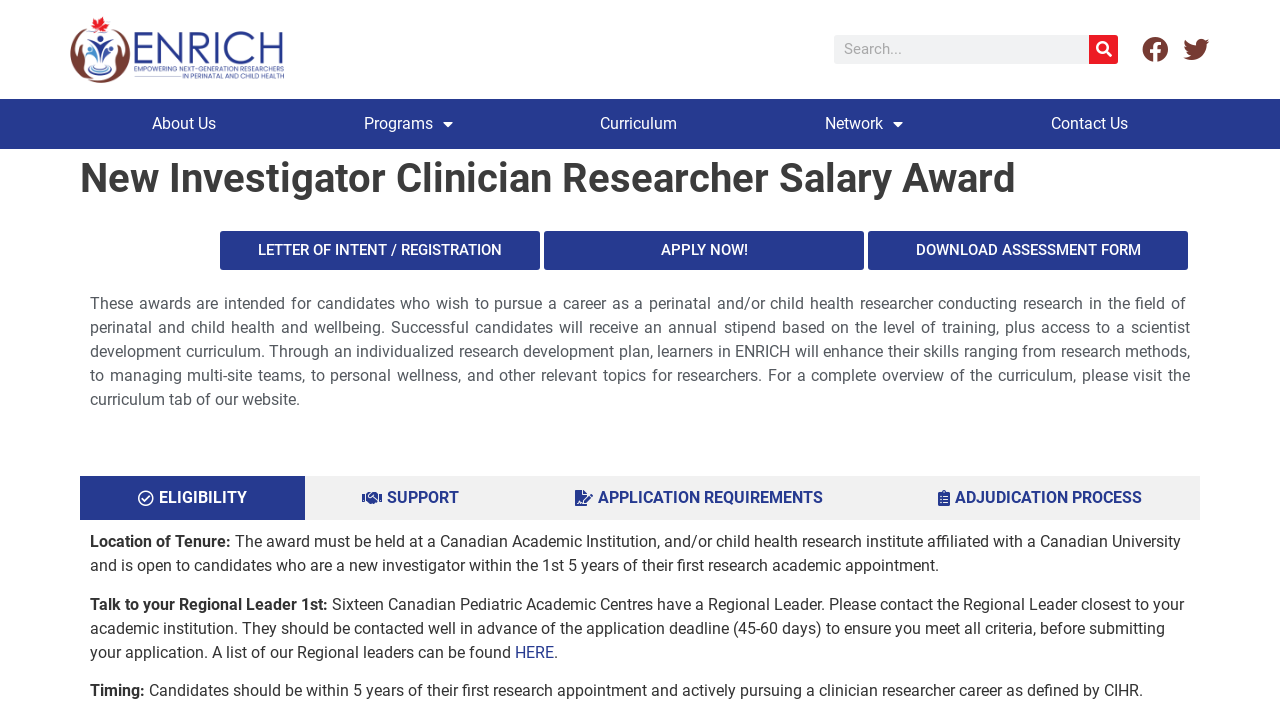Please determine the main heading text of this webpage.

New Investigator Clinician Researcher Salary Award